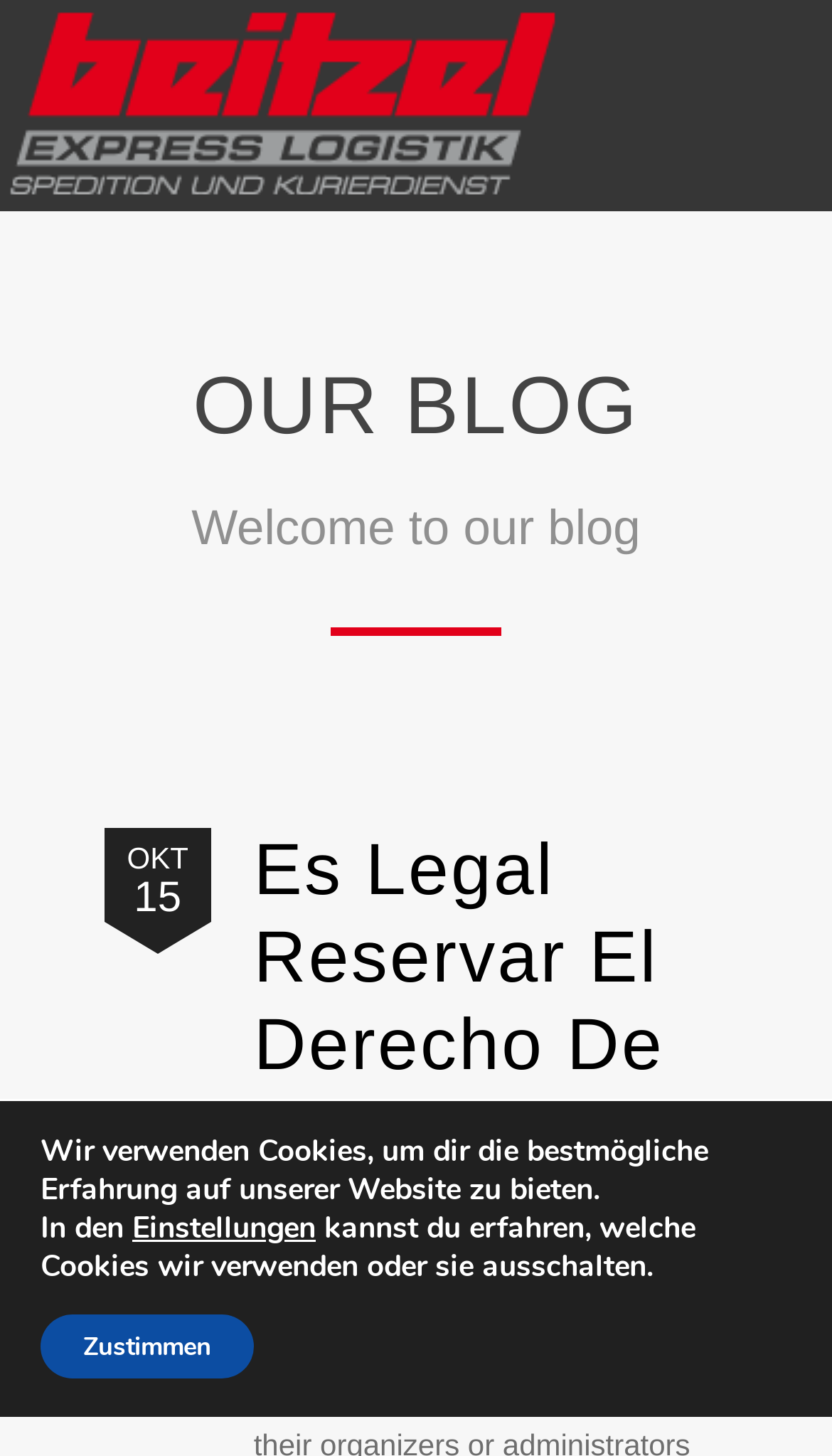Respond to the following question using a concise word or phrase: 
What is the category of the latest blog post?

Allgemein